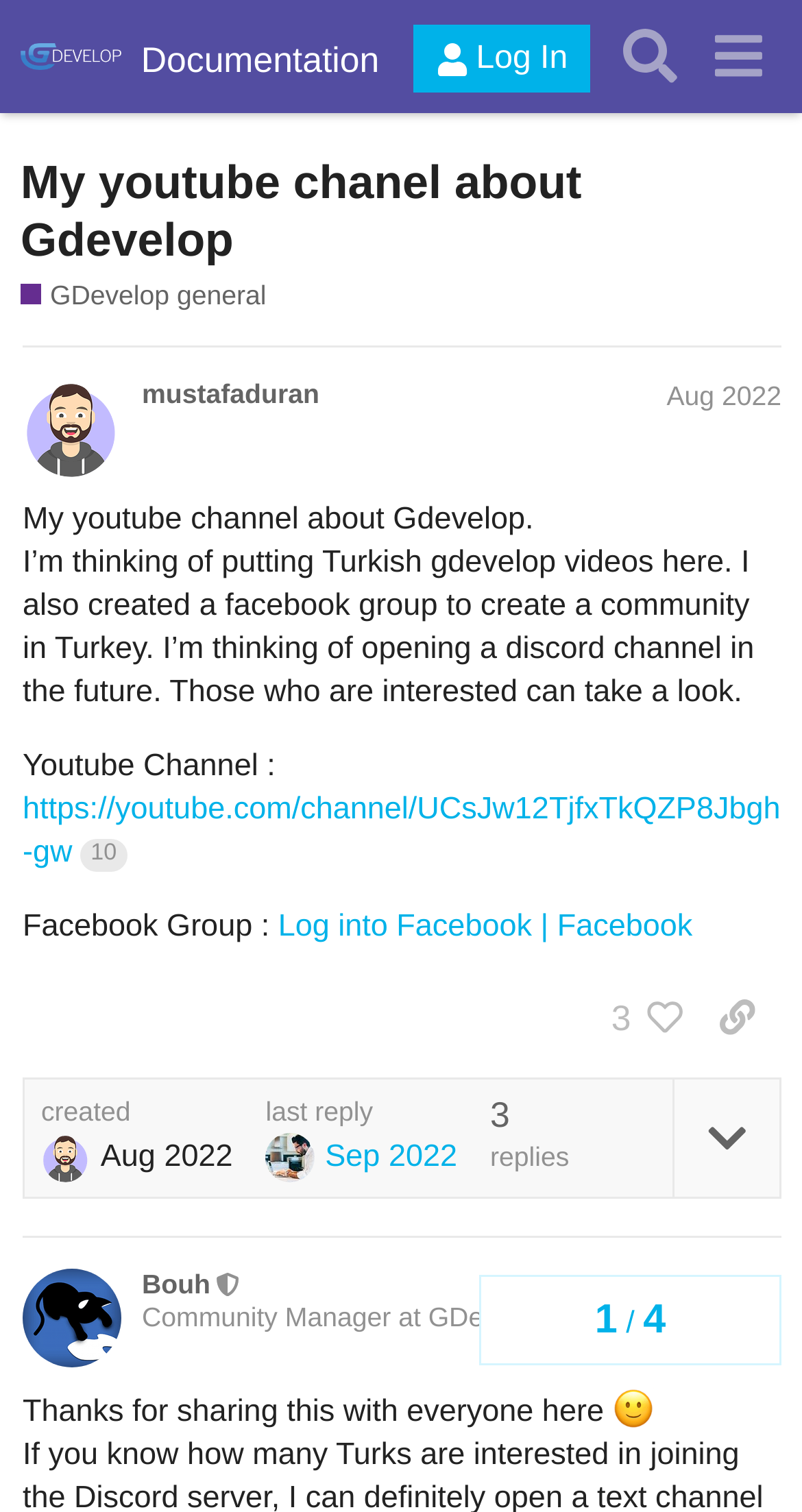Who replied to the post?
Answer the question with a thorough and detailed explanation.

I found the heading 'Bouh This user is a moderator Community Manager at GDevelop Aug 2022' in the post content, which indicates that Bouh replied to the post.